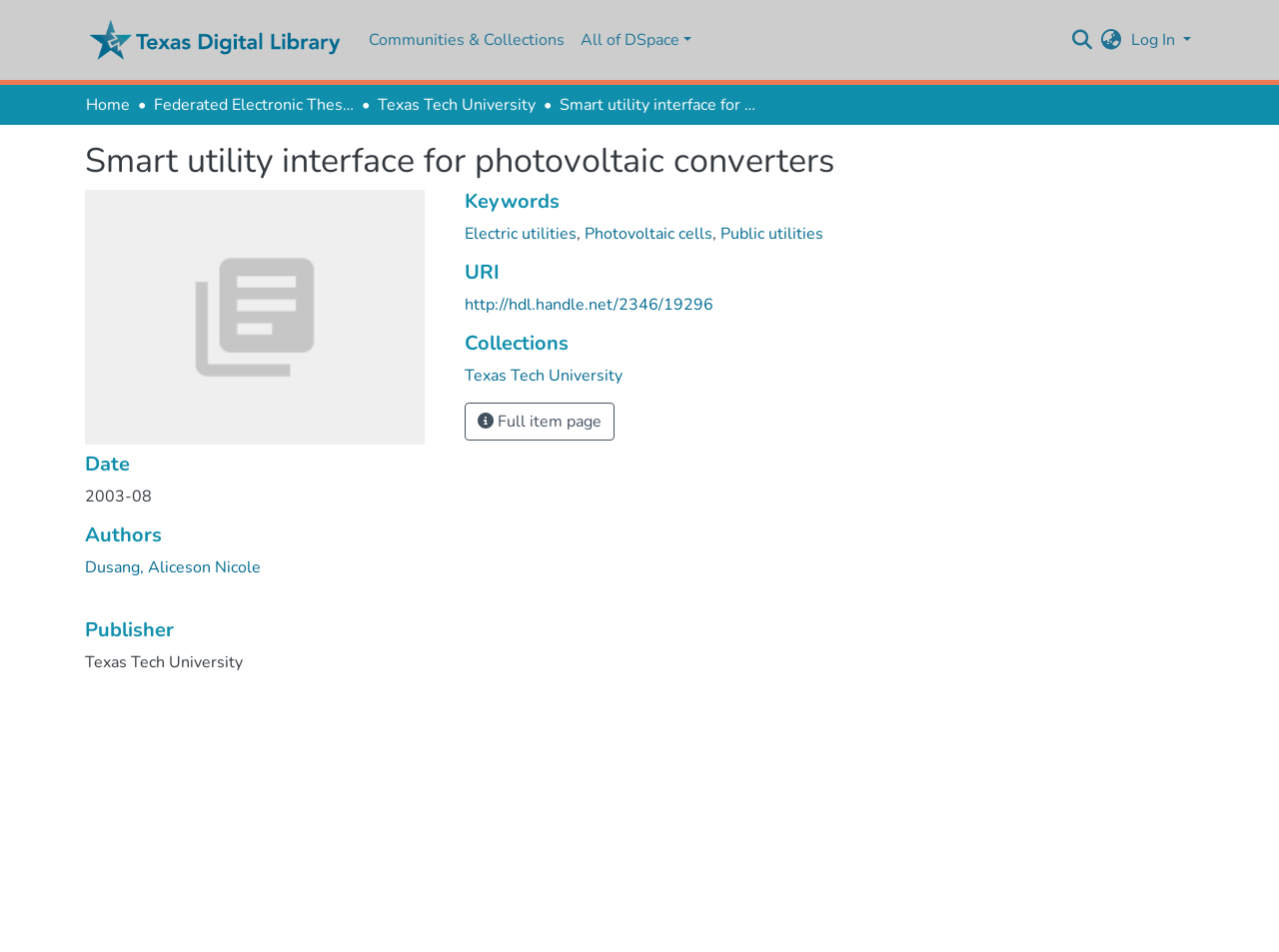Determine the bounding box for the described UI element: "parent_node: Communities & Collections".

[0.066, 0.01, 0.27, 0.073]